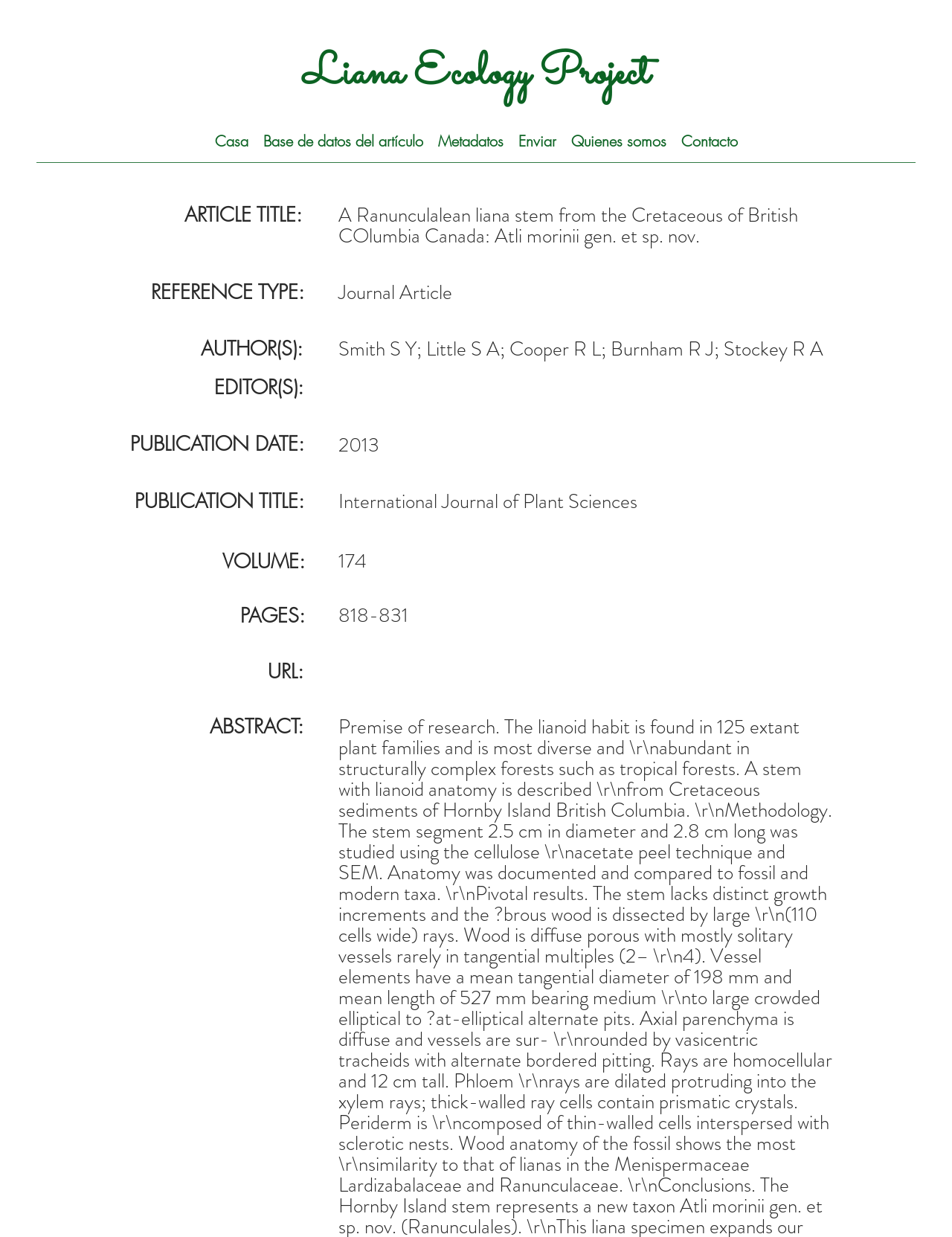Provide a short, one-word or phrase answer to the question below:
What is the name of the project?

Liana Ecology Project